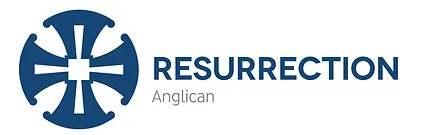What is the significance of the word 'RESURRECTION'?
Look at the image and respond with a one-word or short-phrase answer.

Emphasizes its significance